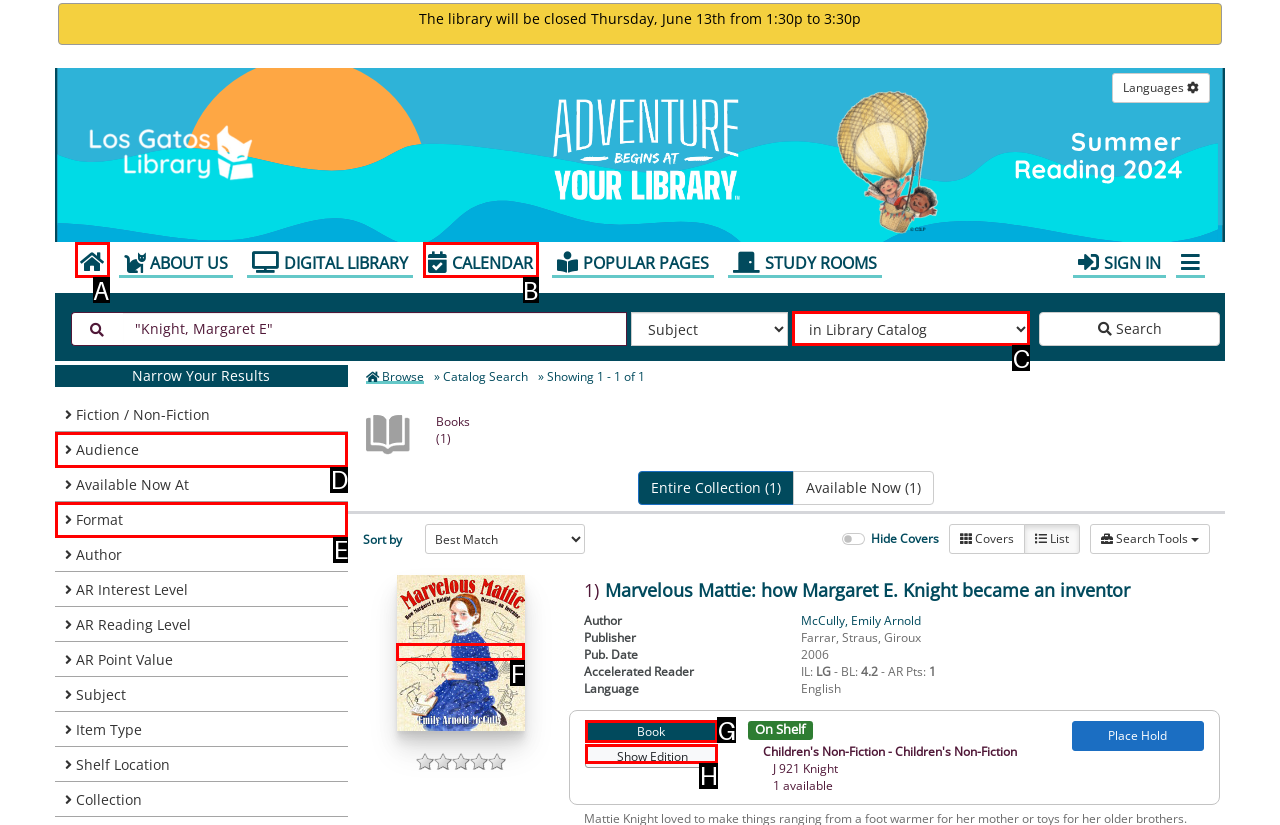Determine the option that aligns with this description: alt="Marvelous_Mattie"
Reply with the option's letter directly.

F